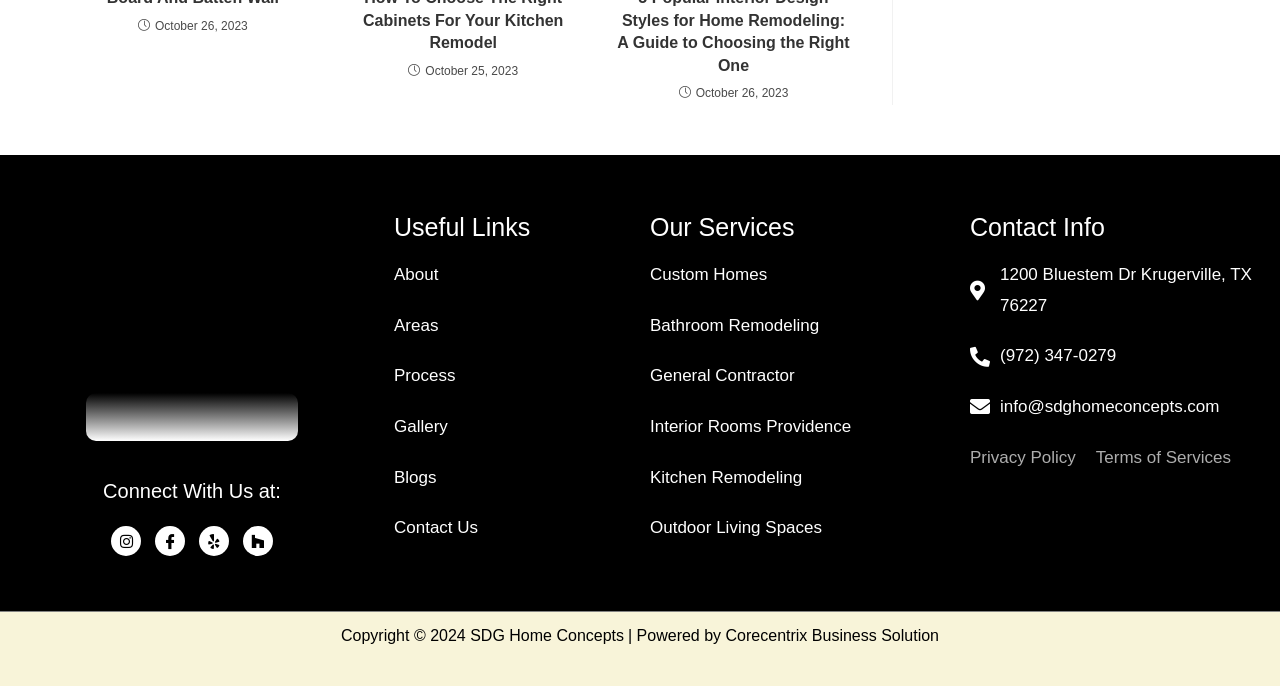Based on the element description, predict the bounding box coordinates (top-left x, top-left y, bottom-right x, bottom-right y) for the UI element in the screenshot: alt="SDG Home Concepts"

[0.033, 0.314, 0.267, 0.544]